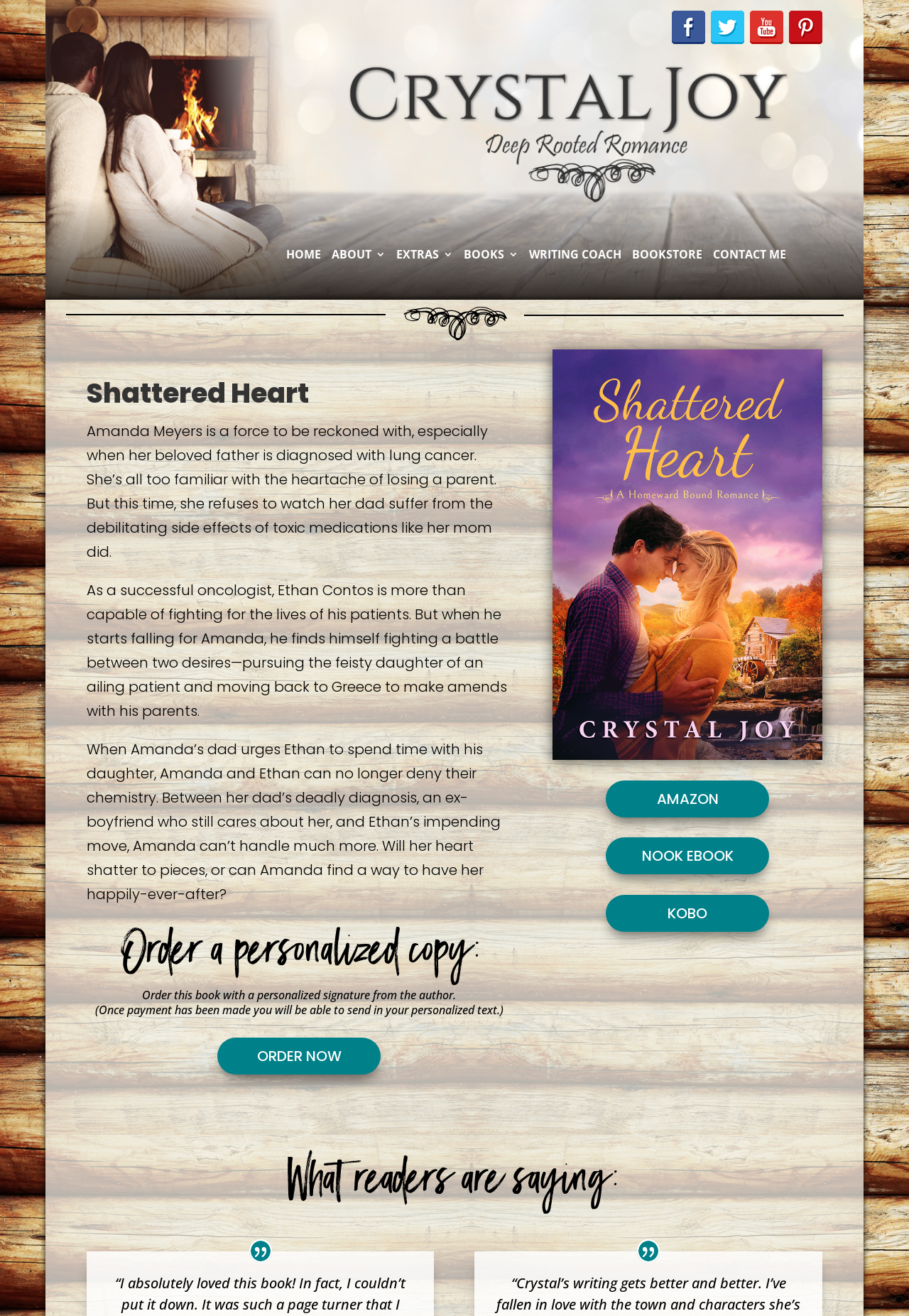What is the title of the book? Analyze the screenshot and reply with just one word or a short phrase.

Shattered Heart